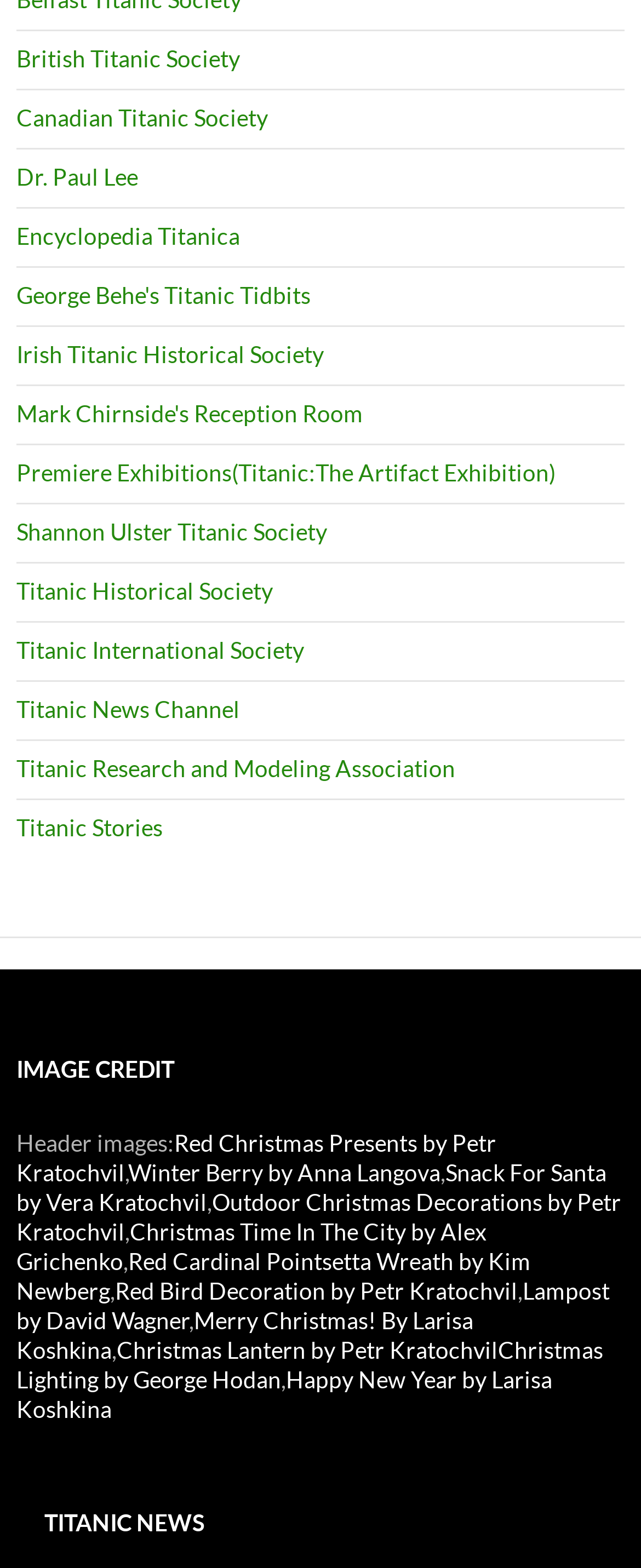Given the element description, predict the bounding box coordinates in the format (top-left x, top-left y, bottom-right x, bottom-right y), using floating point numbers between 0 and 1: Lampost by David Wagner

[0.026, 0.814, 0.951, 0.851]